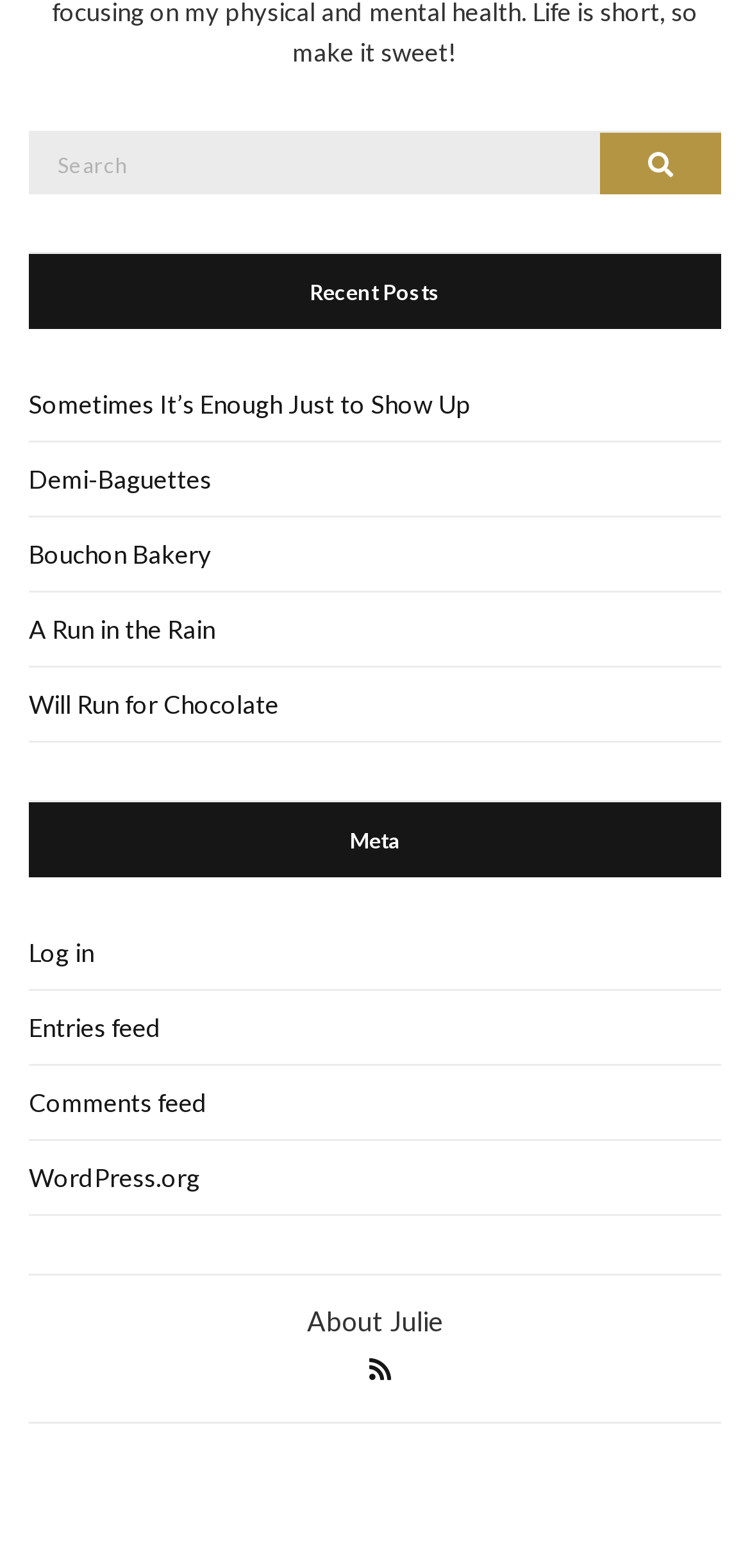How many recent posts are listed?
Using the image, give a concise answer in the form of a single word or short phrase.

5